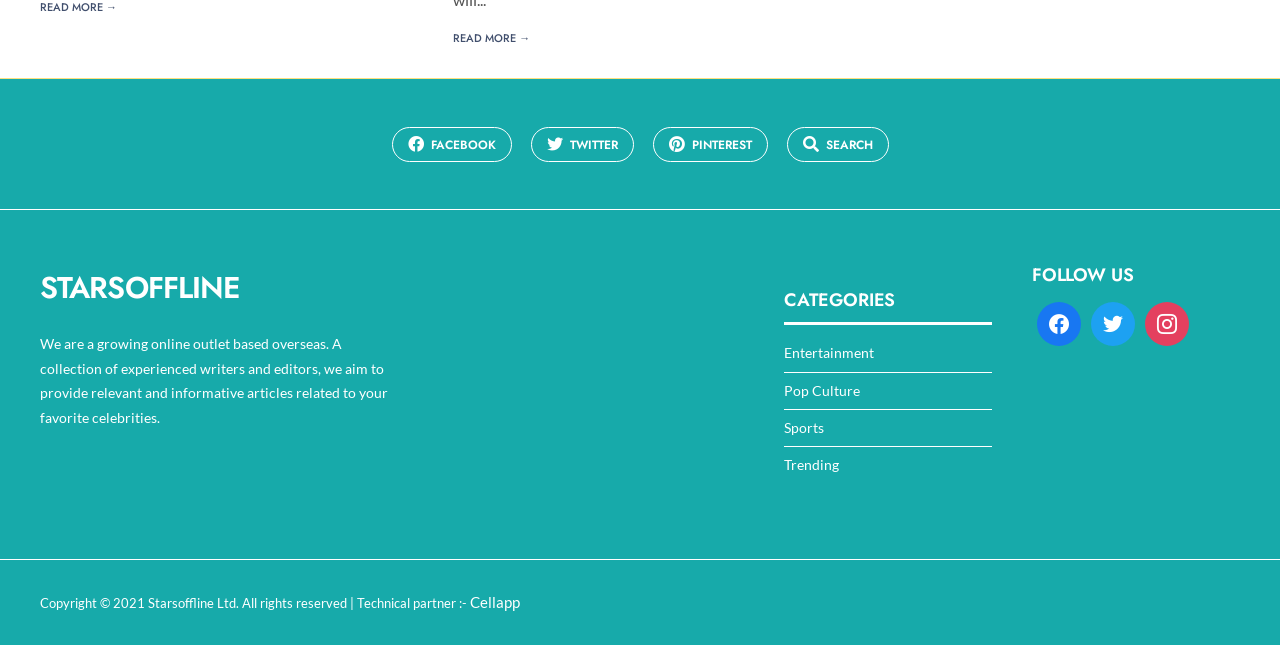Bounding box coordinates should be in the format (top-left x, top-left y, bottom-right x, bottom-right y) and all values should be floating point numbers between 0 and 1. Determine the bounding box coordinate for the UI element described as: Pop Culture

[0.612, 0.591, 0.672, 0.618]